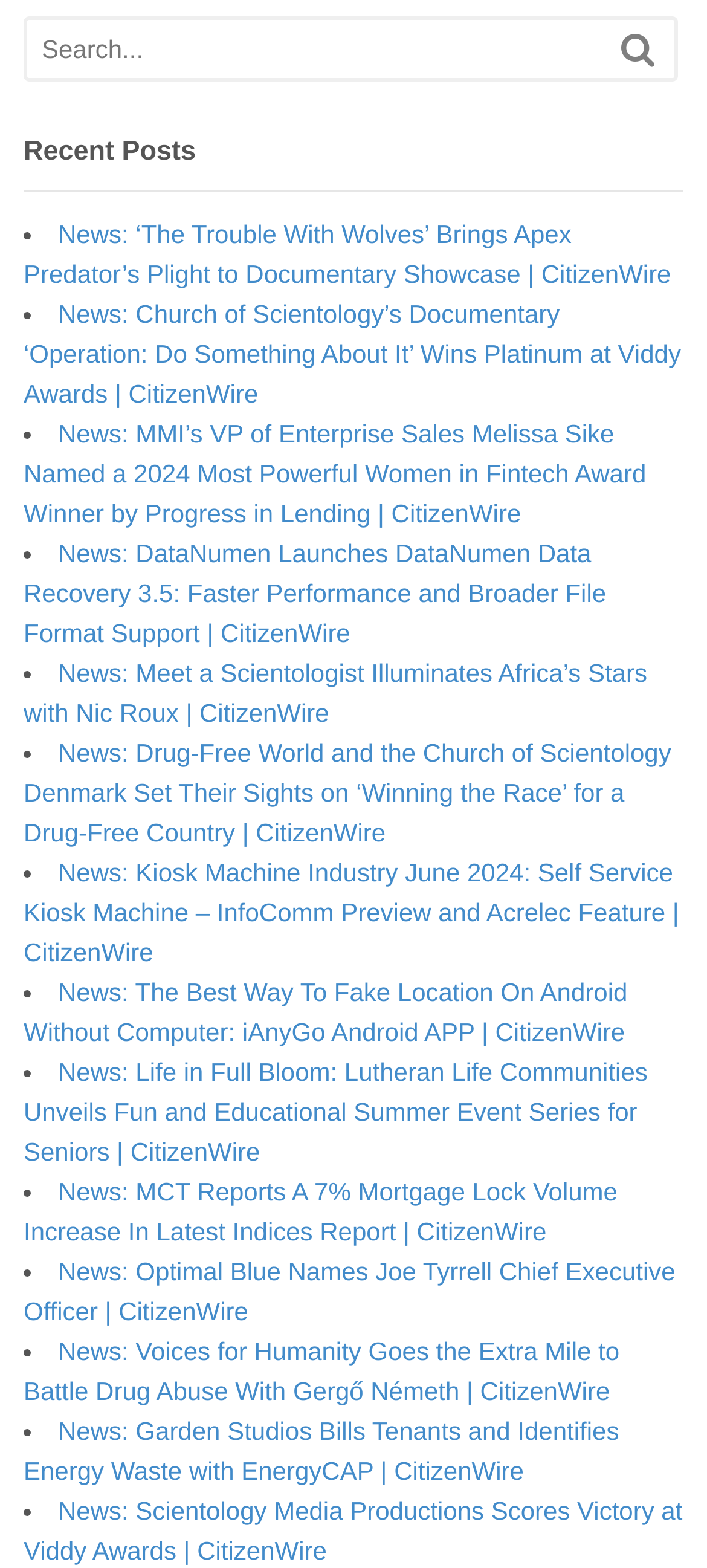What is the purpose of the textbox at the top?
Answer the question in a detailed and comprehensive manner.

The textbox at the top of the webpage has a placeholder text 'Search...' and a search button next to it, indicating that it is used for searching purposes.